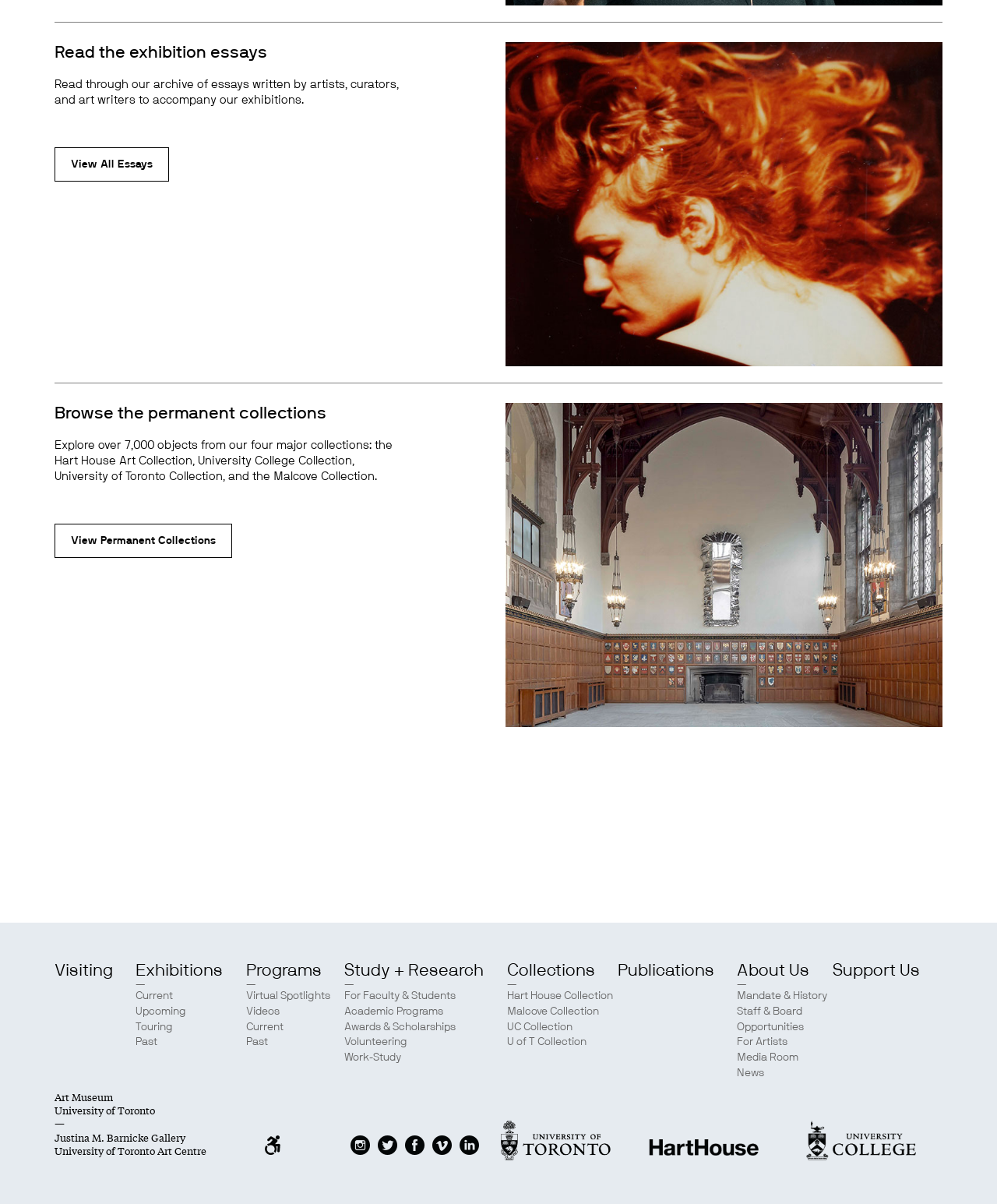What is the name of the gallery mentioned on the webpage?
Please provide a full and detailed response to the question.

The name of the gallery can be found at the bottom of the webpage, where it says 'Justina M. Barnicke Gallery' in a static text element.